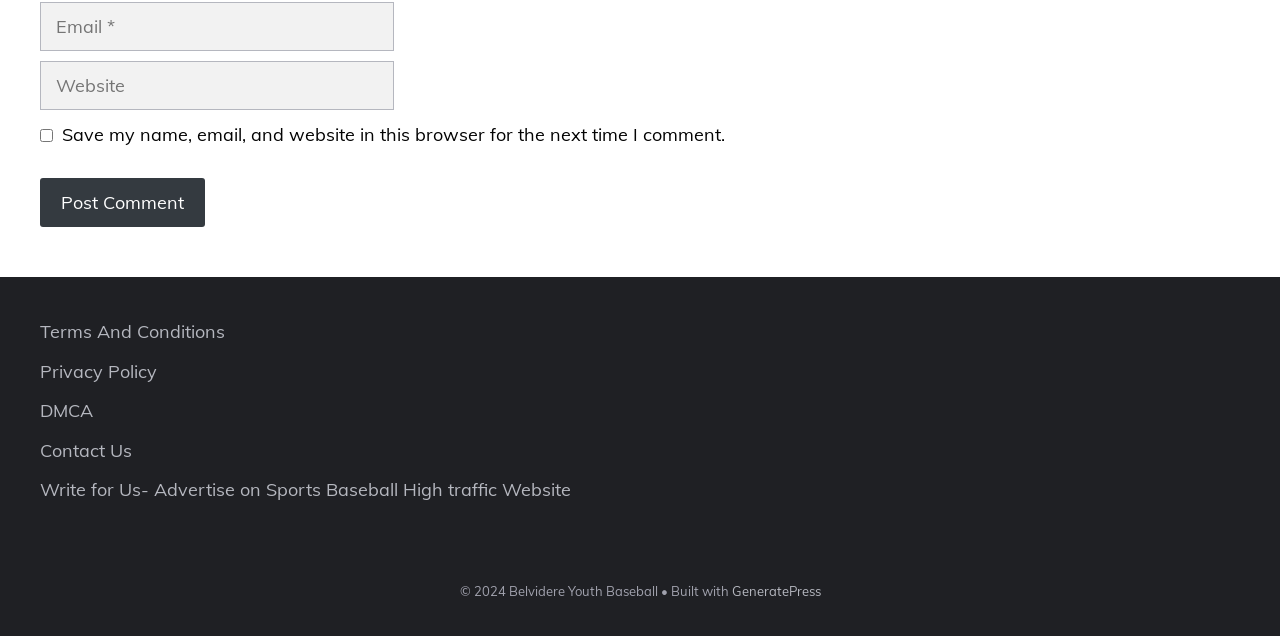Based on the image, give a detailed response to the question: What is the website's copyright year?

The copyright information is displayed at the bottom of the webpage, stating '© 2024 Belvidere Youth Baseball'. This indicates that the website's copyright year is 2024.